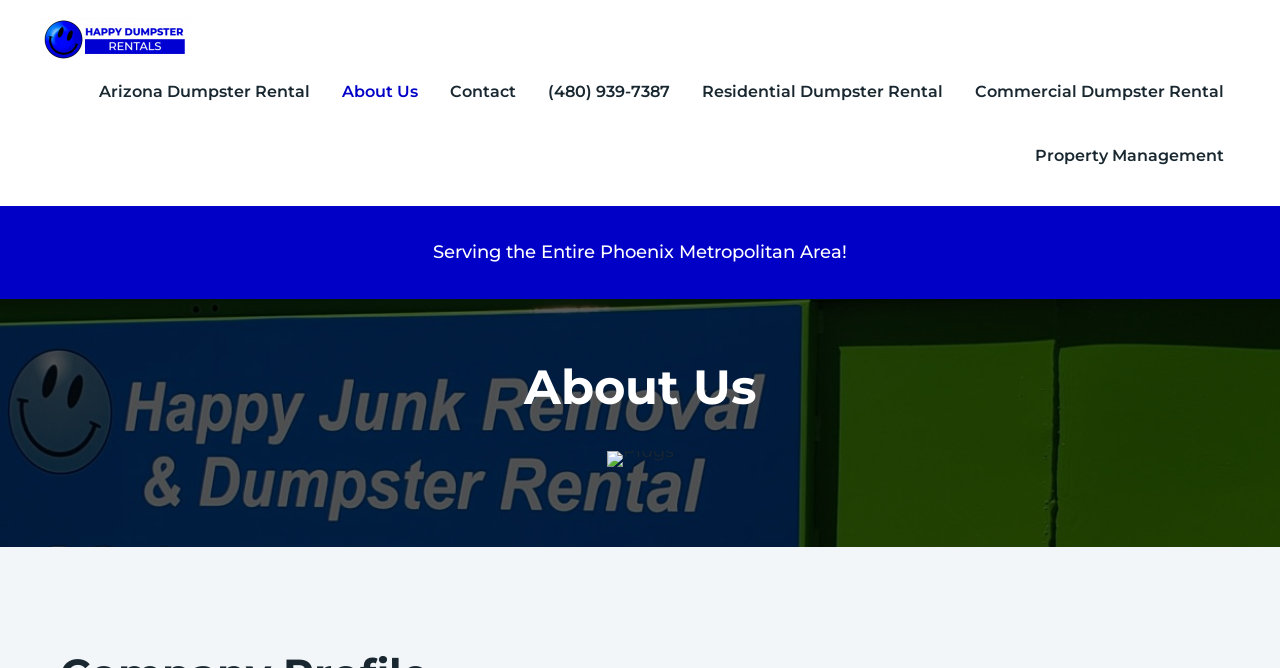From the image, can you give a detailed response to the question below:
What area does the company serve?

The static text 'Serving the Entire Phoenix Metropolitan Area!' is displayed on the webpage, indicating the area that the company serves.